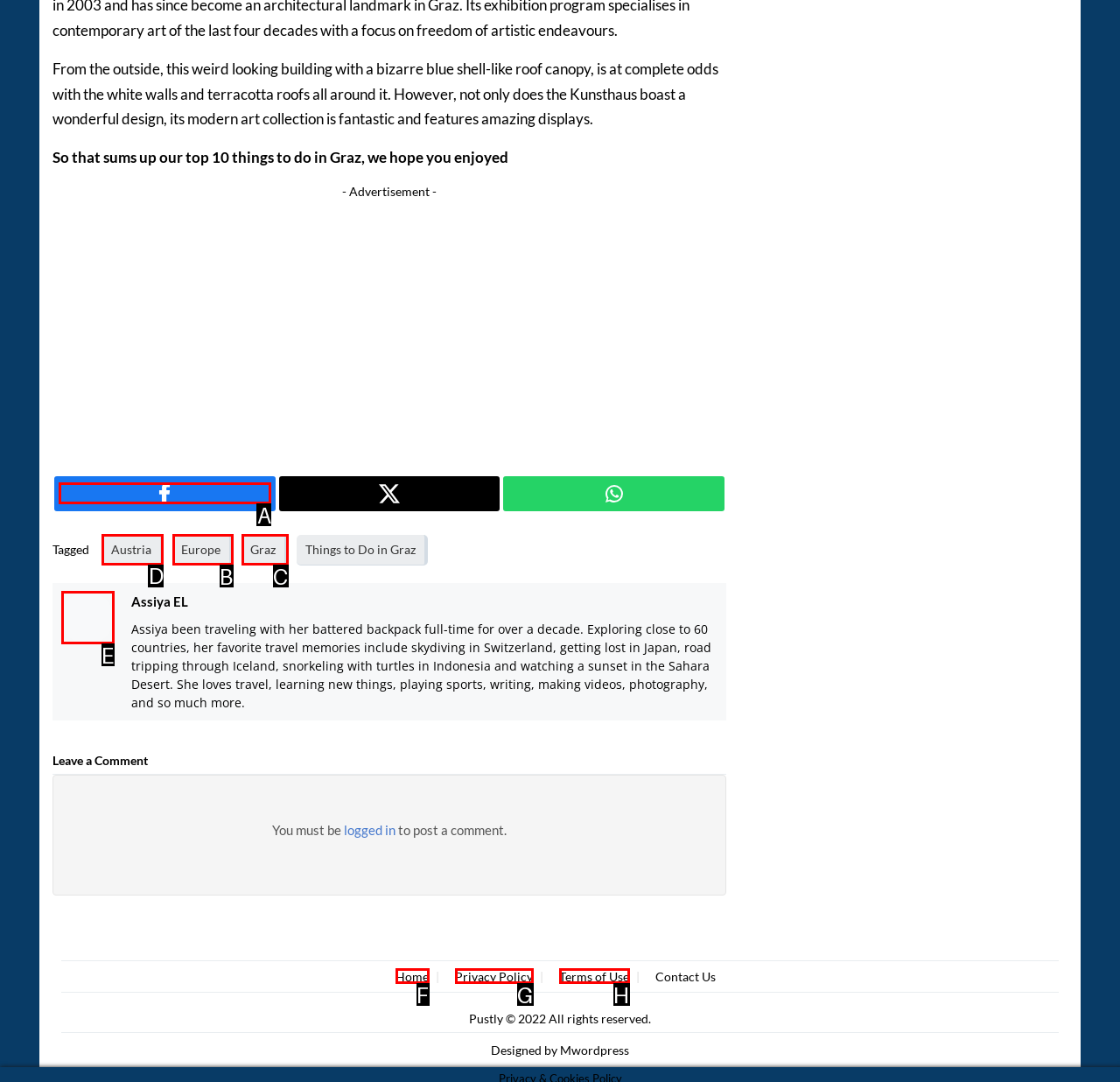Determine which element should be clicked for this task: Read more about Austria
Answer with the letter of the selected option.

D